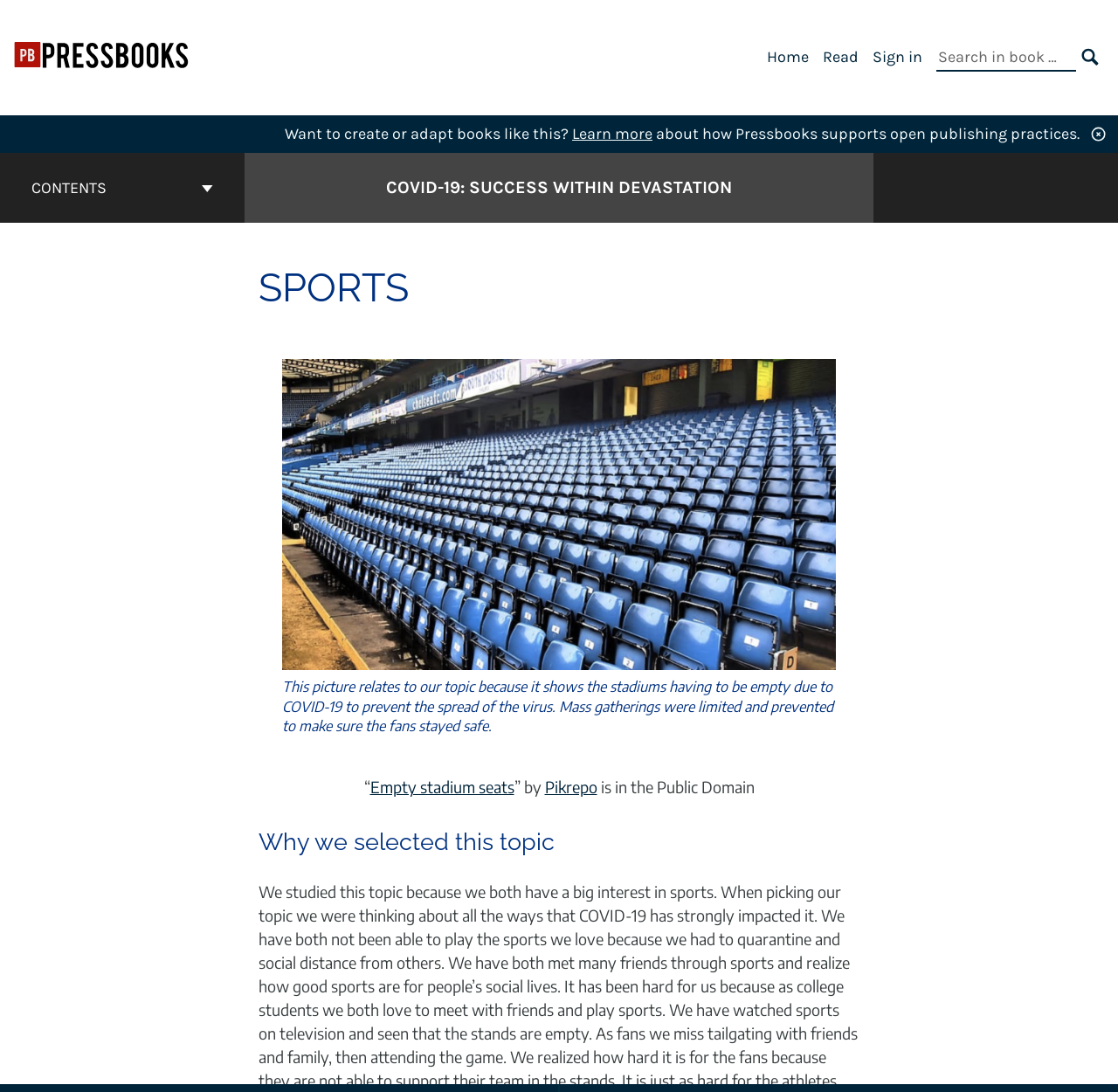Please locate the clickable area by providing the bounding box coordinates to follow this instruction: "Click on Pressbooks Create".

[0.012, 0.05, 0.17, 0.065]